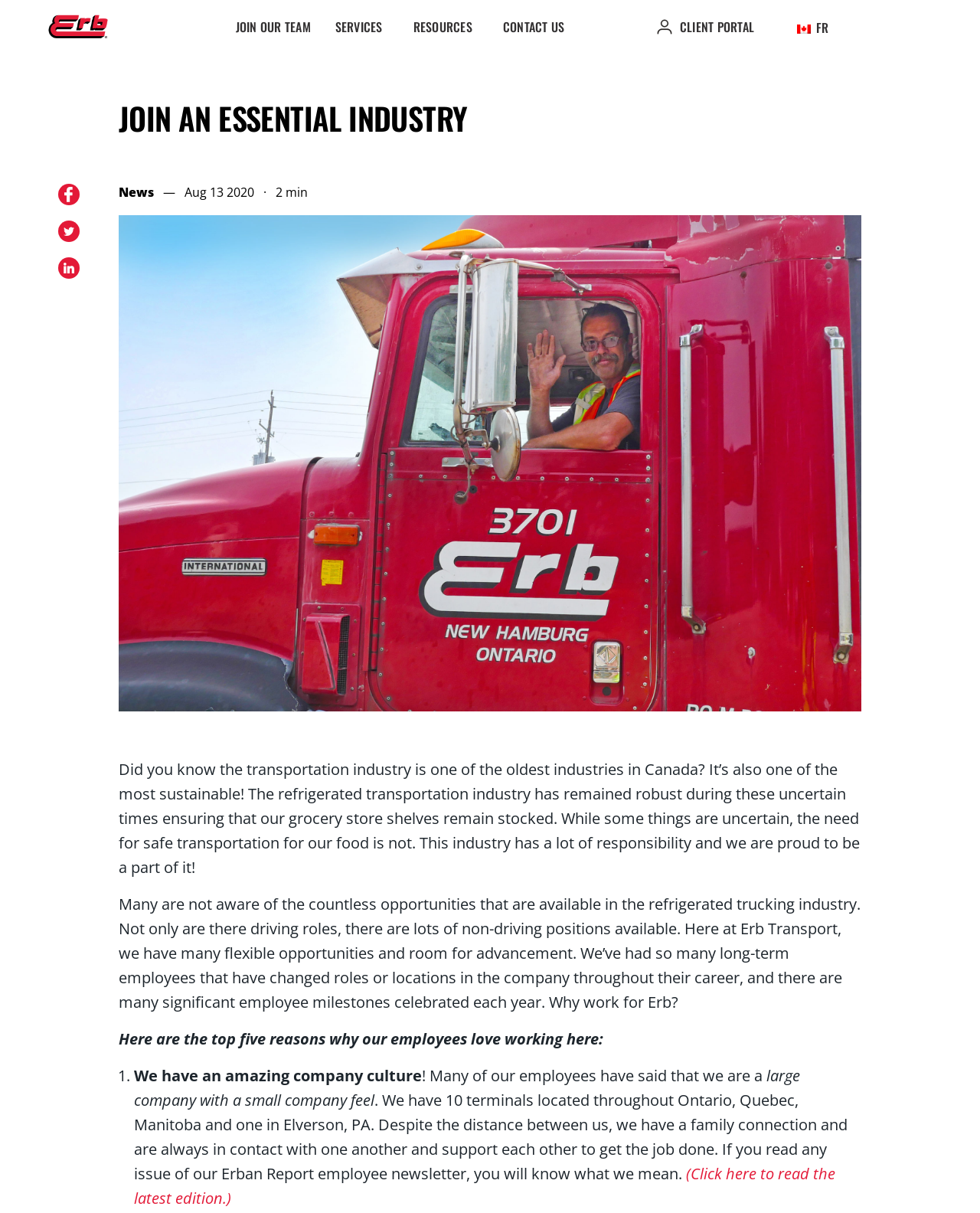Craft a detailed narrative of the webpage's structure and content.

The webpage is about the Erb Group, a company in the transportation industry. At the top left corner, there is the company's logo, accompanied by a horizontal menu bar with four menu items: "JOIN OUR TEAM", "Services", "Resources", and "Contact Us". To the right of the menu bar, there is a "CLIENT PORTAL" link and a language selection option, "fr_CA FR", with a corresponding flag icon.

Below the menu bar, there is a large heading that reads "JOIN AN ESSENTIAL INDUSTRY". Underneath the heading, there are three small images, likely representing social media links. Next to these images, there is a news section with a title "News" and a specific news article dated "Aug 13 2020" with a brief description.

The main content of the webpage is an article about the transportation industry, highlighting its importance and sustainability. The article is divided into several paragraphs, with a large image in the background. The text describes the industry's role in keeping grocery store shelves stocked and the various opportunities available in the refrigerated trucking industry, including driving and non-driving positions.

The article also highlights the benefits of working at Erb Transport, including a strong company culture, flexible opportunities, and room for advancement. A list of the top five reasons why employees love working at Erb Transport is provided, with the first reason being the company's amazing culture. The list item is marked with a "1." marker, and the corresponding text describes the company's culture as being like a large company with a small company feel. There is also a link to the latest edition of the Erban Report employee newsletter.